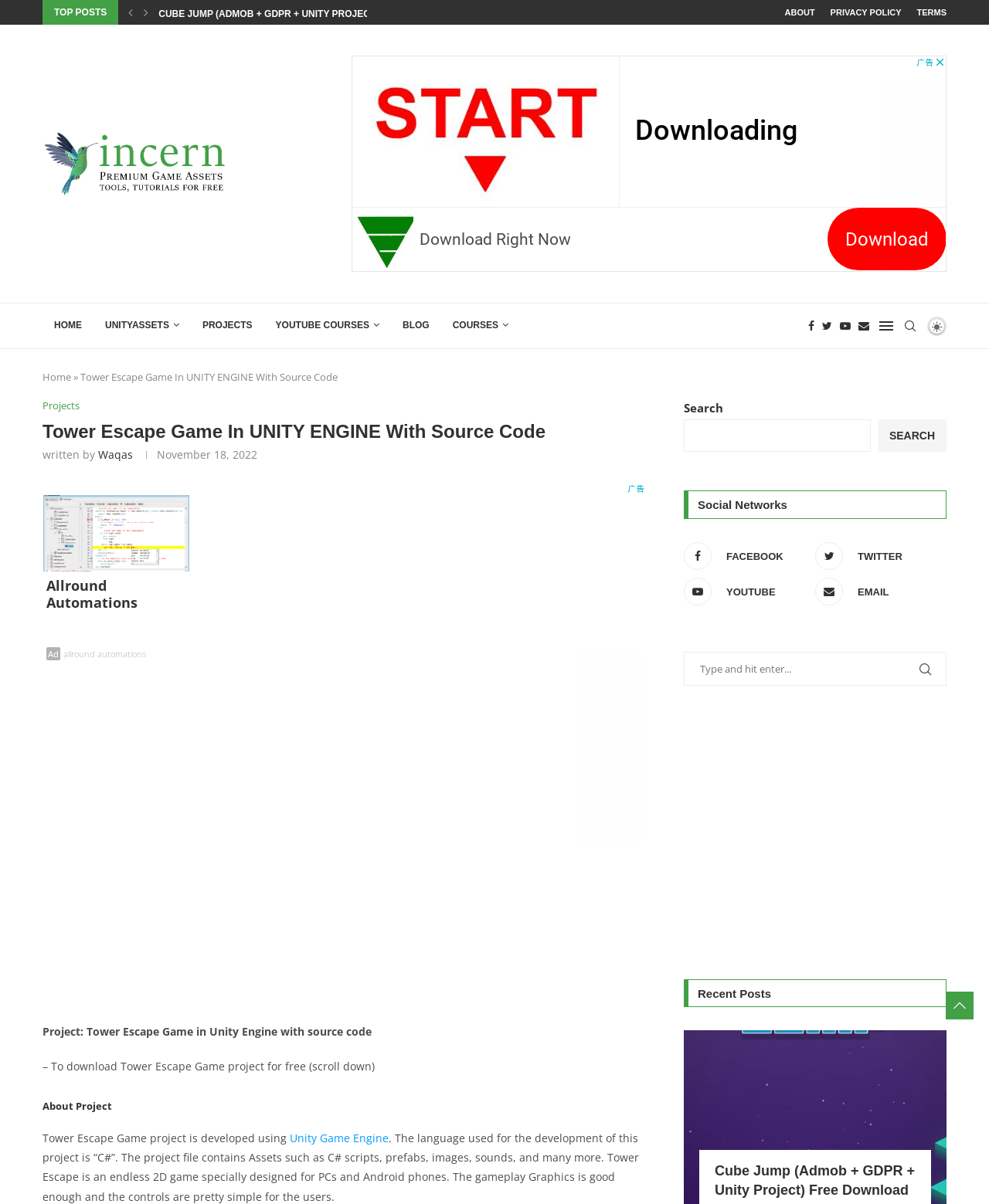Generate a comprehensive description of the webpage.

This webpage is about a Unity Engine project called Tower Escape Game, which is available for download with its source code. At the top, there is a navigation menu with links to "HOME", "UNITYASSETS", "PROJECTS", "YOUTUBE COURSES", "BLOG", and "COURSES". Below the menu, there is a section with social media links to Facebook, Twitter, and Youtube.

The main content of the page is divided into several sections. The first section displays the title "Tower Escape Game In UNITY ENGINE With Source Code" and a brief description of the project. Below this, there is a section with a heading "About Project" that provides more details about the project, including the game engine used, the language, and the features of the game.

To the right of the main content, there is a sidebar with several sections. The top section displays a list of "TOP POSTS" with links to other projects. Below this, there are sections for "Recent Posts" and "Social Networks" with links to Facebook, Twitter, and Youtube. There are also several advertisements displayed in the sidebar.

At the bottom of the page, there is a section with a search bar and a button to search for projects. Below this, there are more advertisements and a section with links to other projects, including "Cube Jump (Admob + GDPR + Unity Project) Free Download".